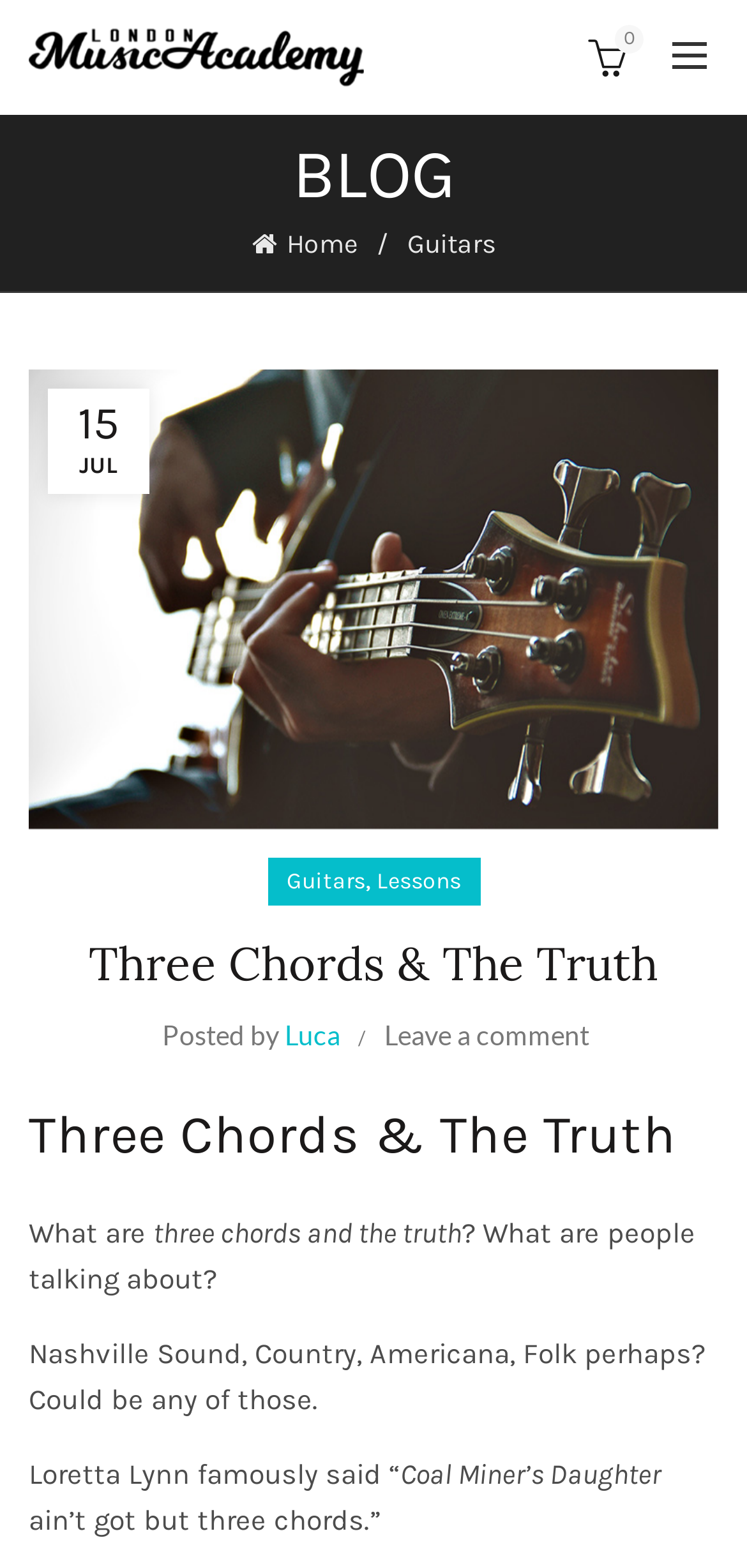Use a single word or phrase to answer the question:
What is the topic of the blog post?

Three Chords & The Truth